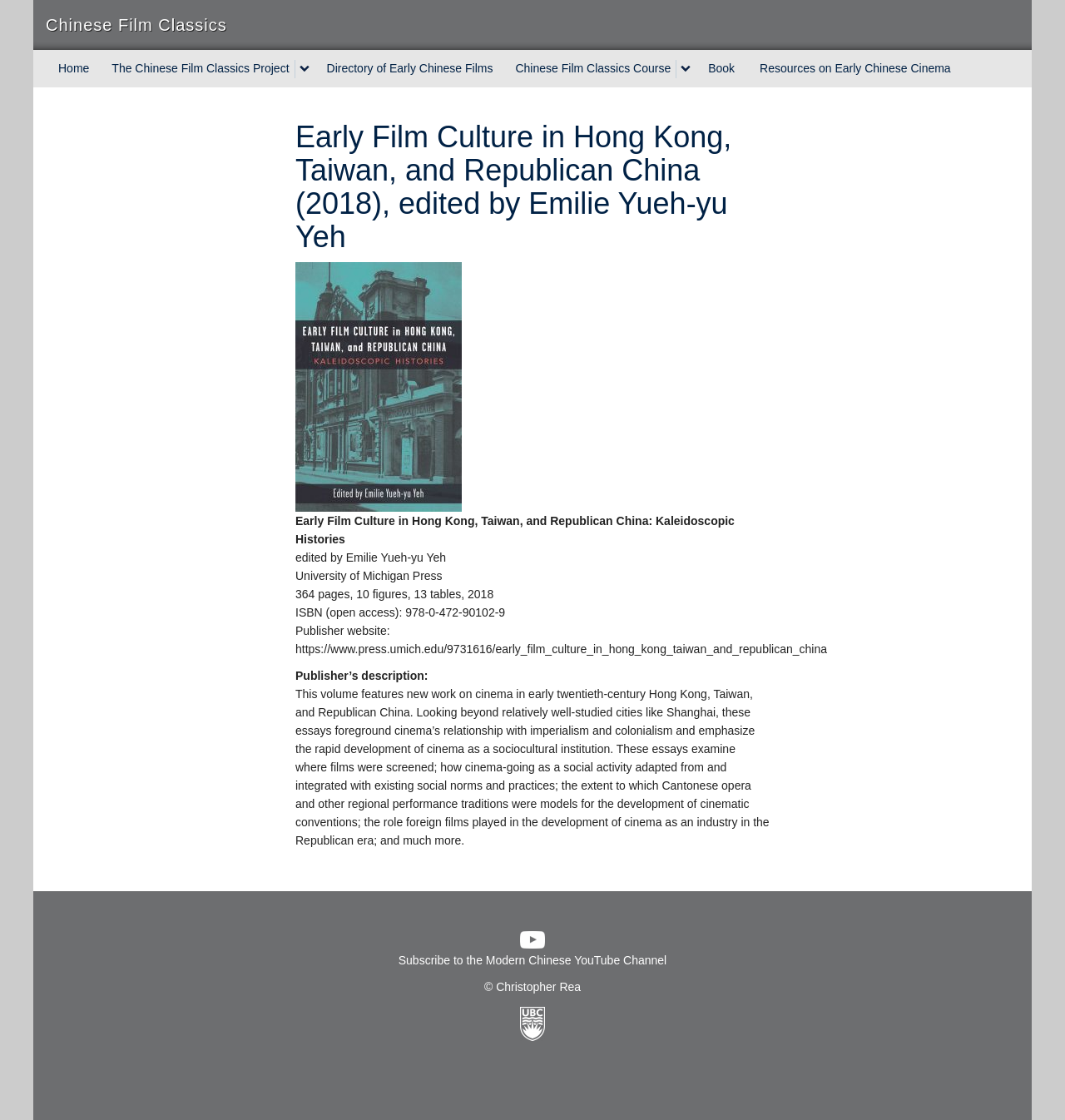How many pages does the book have?
Using the image as a reference, deliver a detailed and thorough answer to the question.

I found the number of pages of the book by looking at the main content section of the webpage, where the book's details are written. The number of pages is 364.